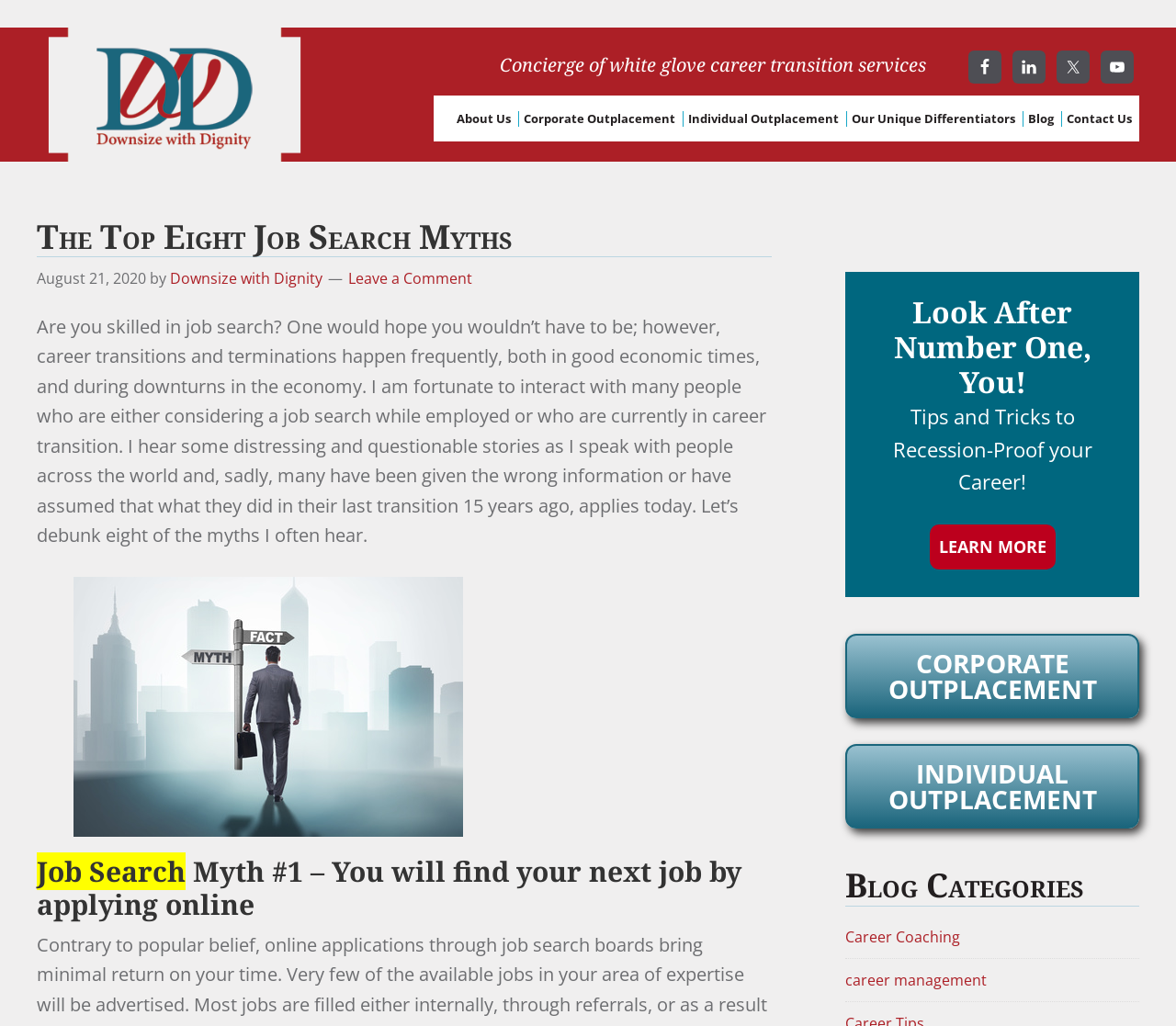Find and provide the bounding box coordinates for the UI element described here: "Our Unique Differentiators". The coordinates should be given as four float numbers between 0 and 1: [left, top, right, bottom].

[0.72, 0.108, 0.87, 0.123]